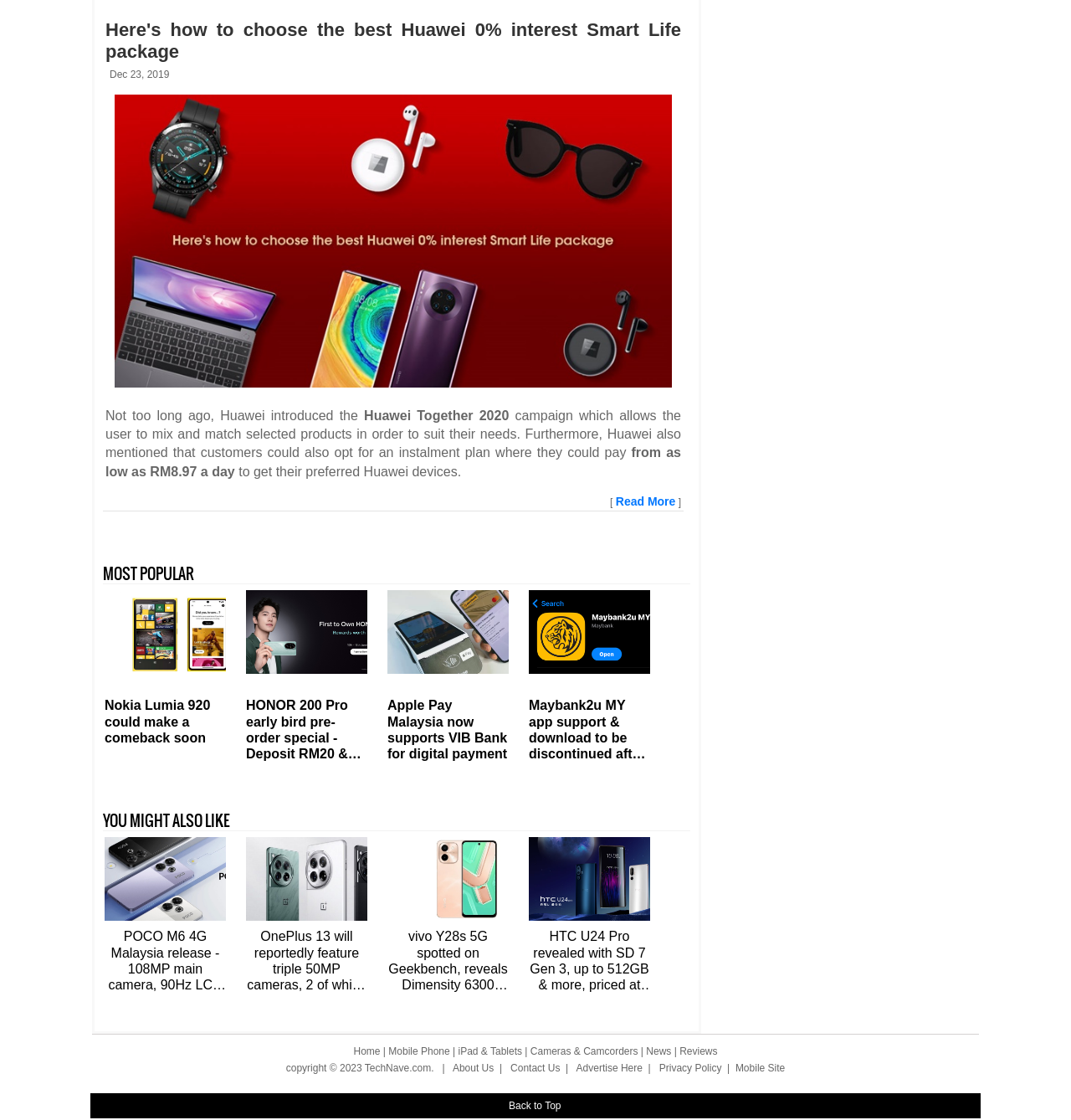Determine the bounding box coordinates for the clickable element required to fulfill the instruction: "View Nokia Lumia 920 article". Provide the coordinates as four float numbers between 0 and 1, i.e., [left, top, right, bottom].

[0.098, 0.623, 0.211, 0.666]